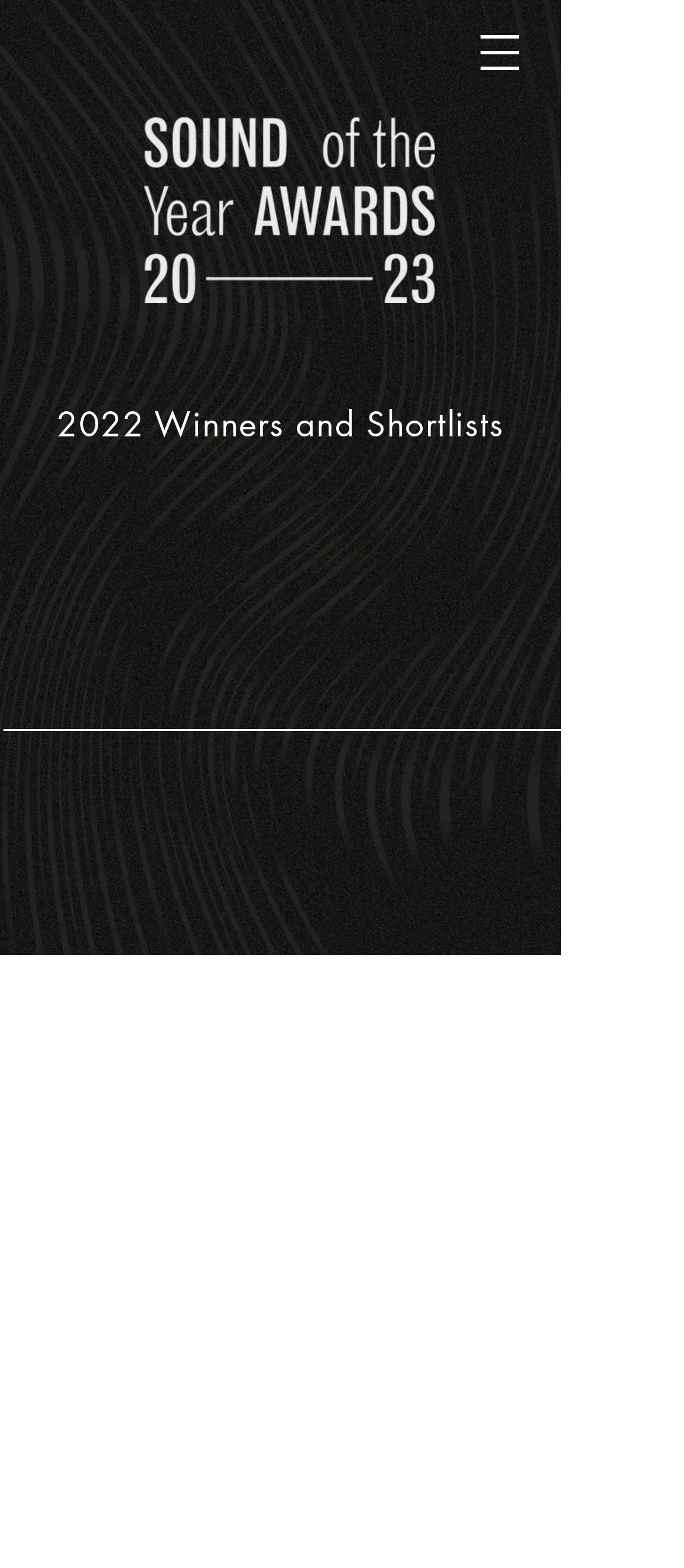Please mark the bounding box coordinates of the area that should be clicked to carry out the instruction: "Open navigation menu".

[0.667, 0.006, 0.795, 0.061]